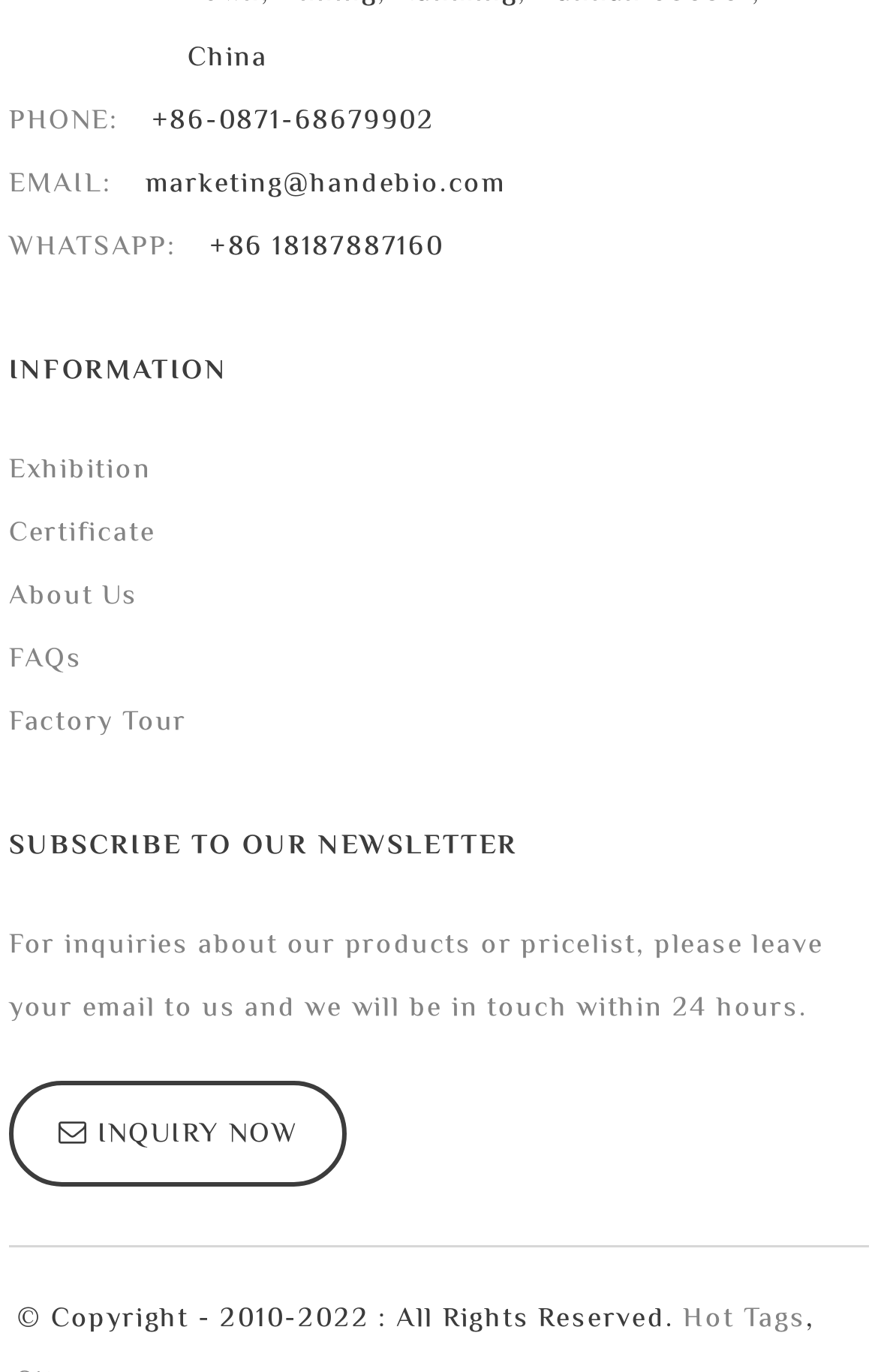Refer to the image and answer the question with as much detail as possible: How many links are there under the 'INFORMATION' heading?

The 'INFORMATION' heading is located at the top of the webpage, and below it, there are five link elements: 'Exhibition', 'Certificate', 'About Us', 'FAQs', and 'Factory Tour'.